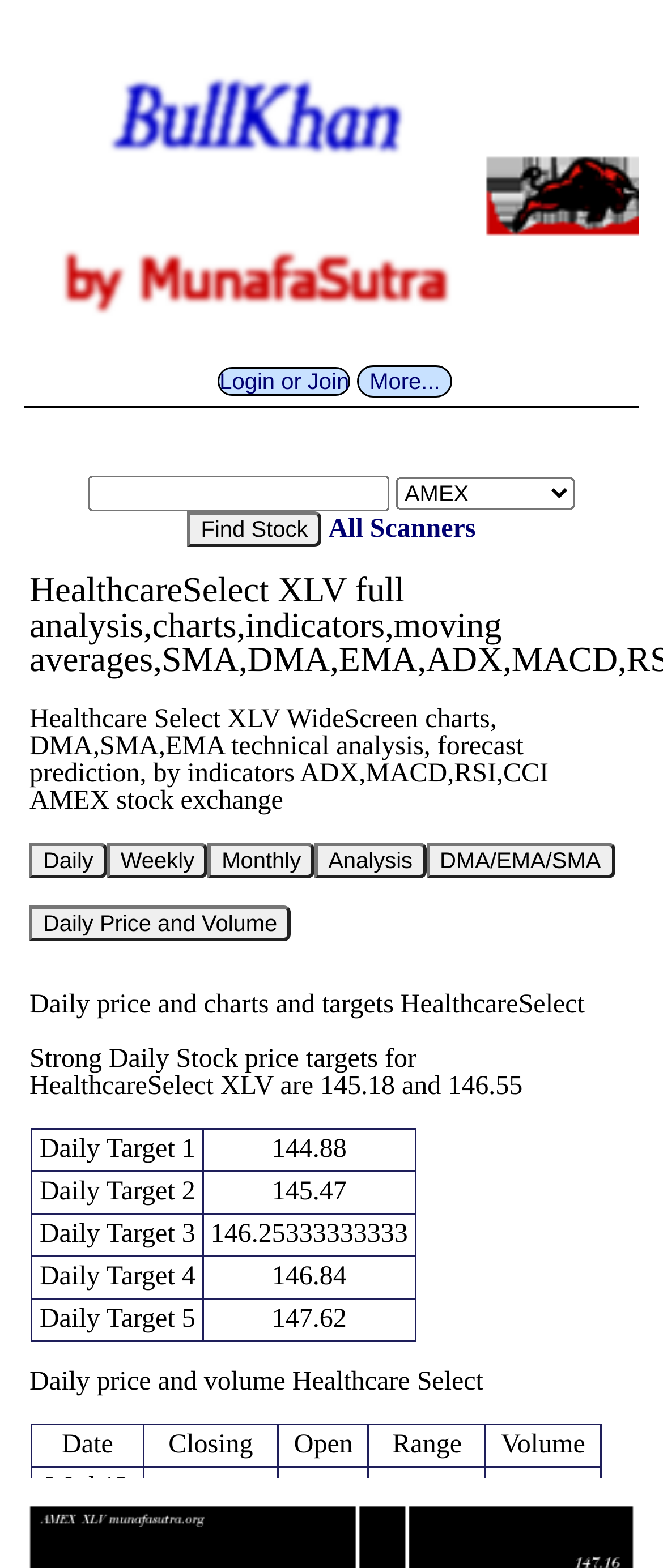Answer the question using only one word or a concise phrase: What is the stock exchange of Healthcare Select XLV?

AMEX